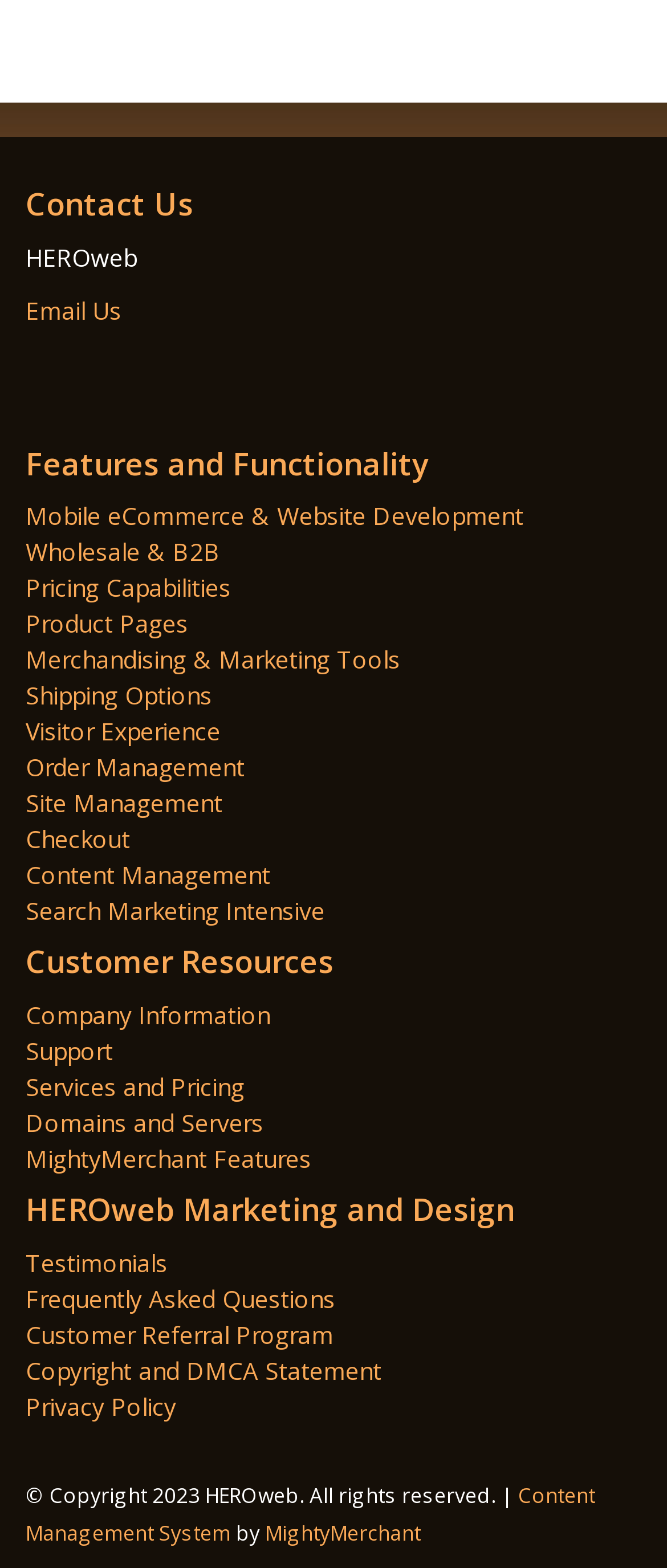Please provide the bounding box coordinates for the element that needs to be clicked to perform the following instruction: "Click on 'Features and Functionality' to view its details". The coordinates should be given as four float numbers between 0 and 1, i.e., [left, top, right, bottom].

[0.038, 0.282, 0.644, 0.308]